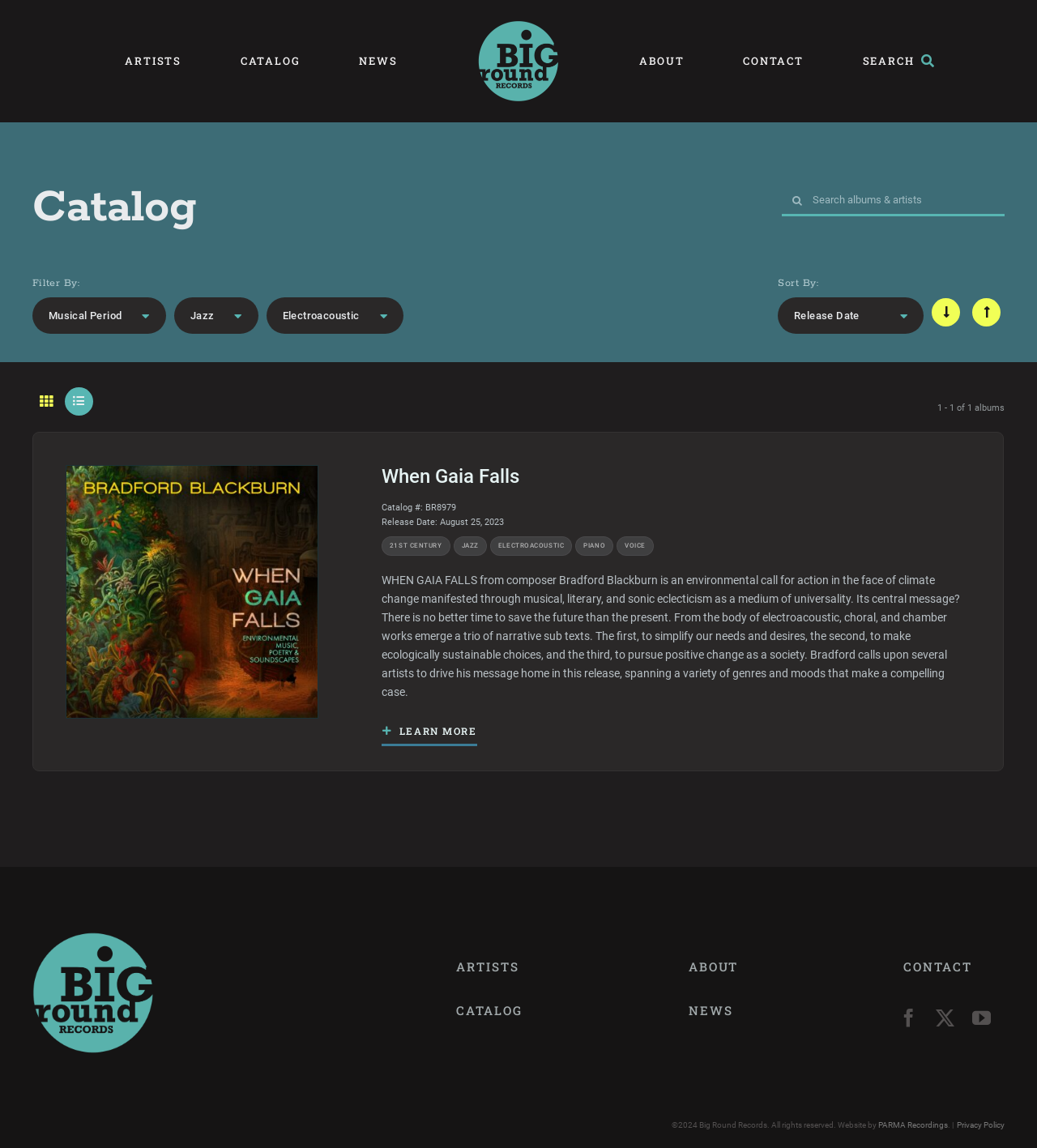Please specify the bounding box coordinates in the format (top-left x, top-left y, bottom-right x, bottom-right y), with all values as floating point numbers between 0 and 1. Identify the bounding box of the UI element described by: Canada | CAD $

None